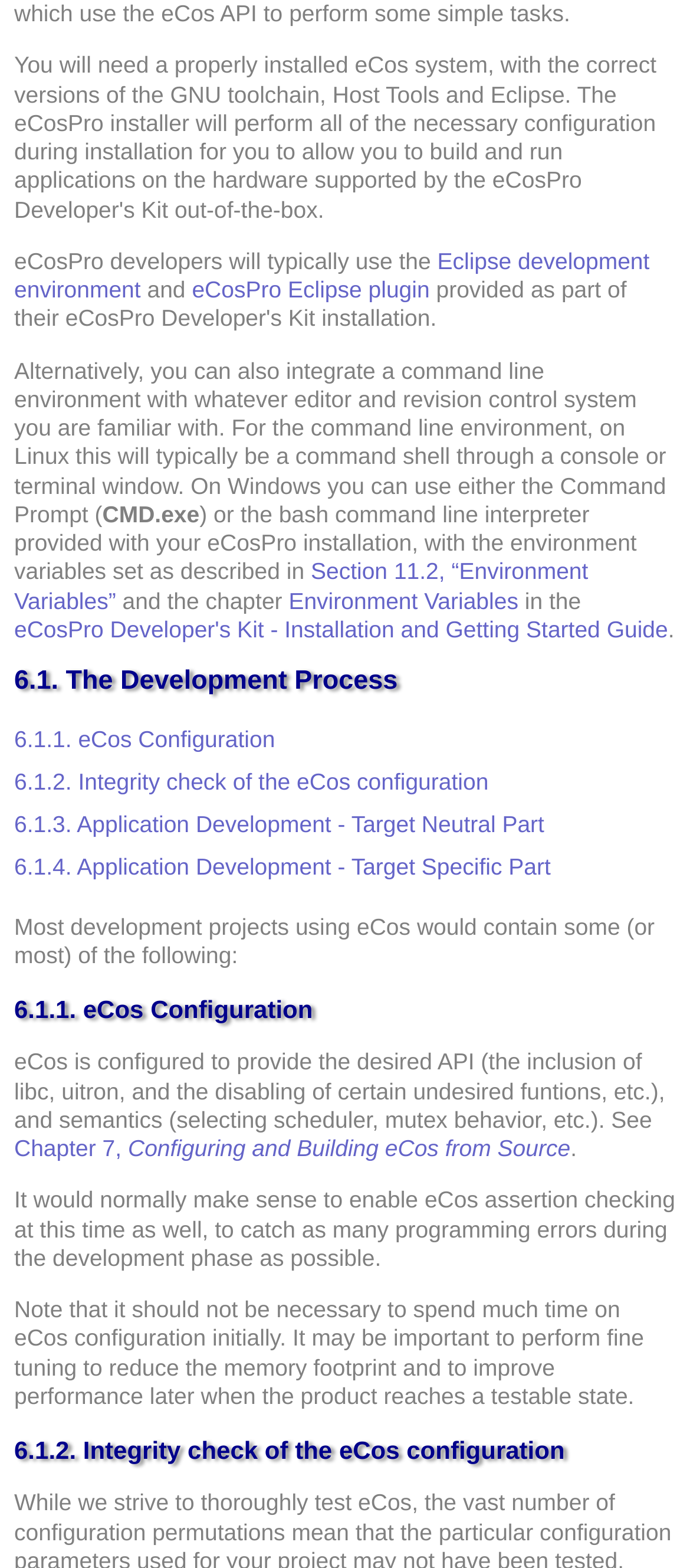Identify the bounding box coordinates of the HTML element based on this description: "Environment Variables".

[0.418, 0.374, 0.751, 0.391]